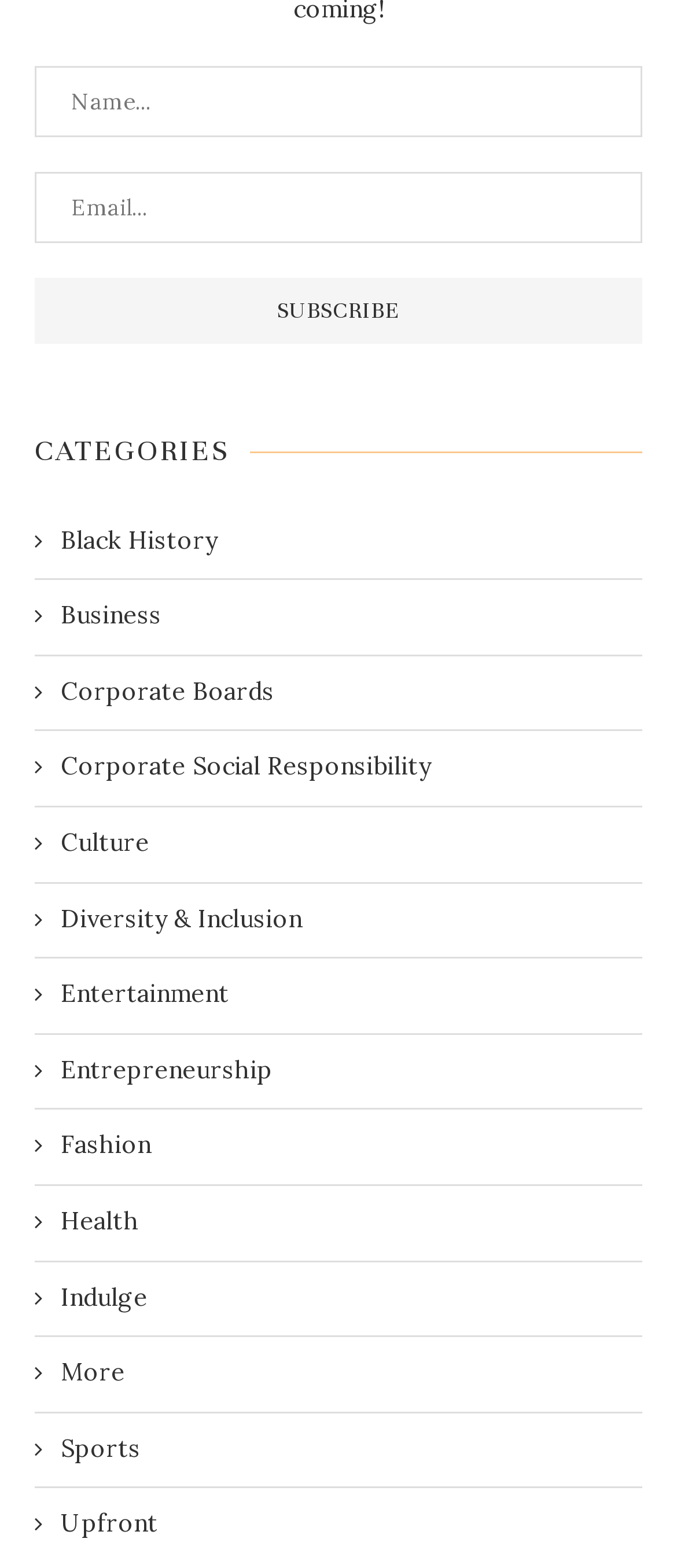Identify the coordinates of the bounding box for the element that must be clicked to accomplish the instruction: "Learn about Corporate Social Responsibility".

[0.051, 0.479, 0.944, 0.501]